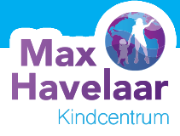Provide a short, one-word or phrase answer to the question below:
What is the focus of the center, as indicated by the silhouettes?

Personal growth and community involvement